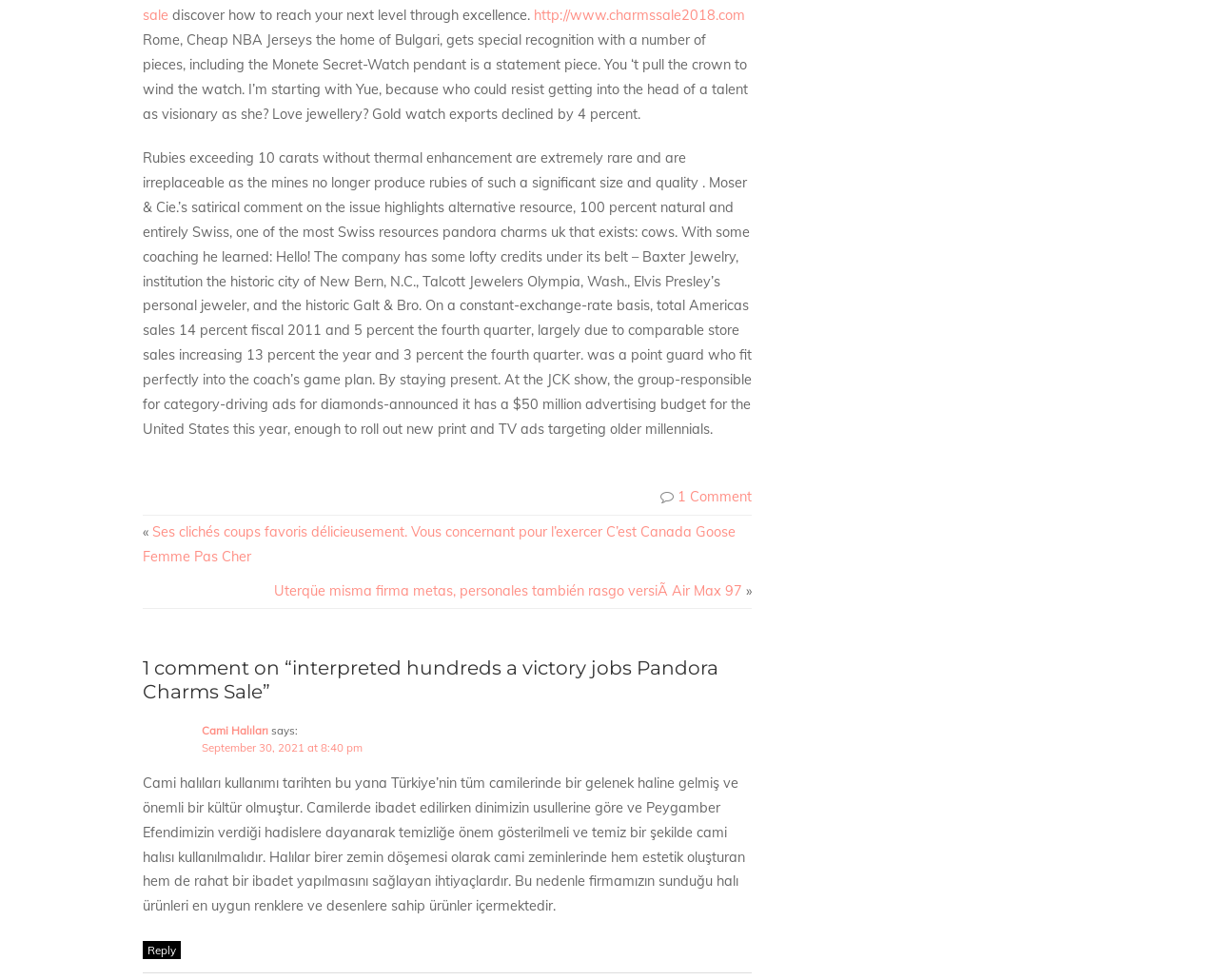Look at the image and answer the question in detail:
What is the purpose of Cami Halıları?

According to the article, Cami Halıları serve both aesthetic and functional purposes, providing a comfortable and clean environment for worshipers in mosques.